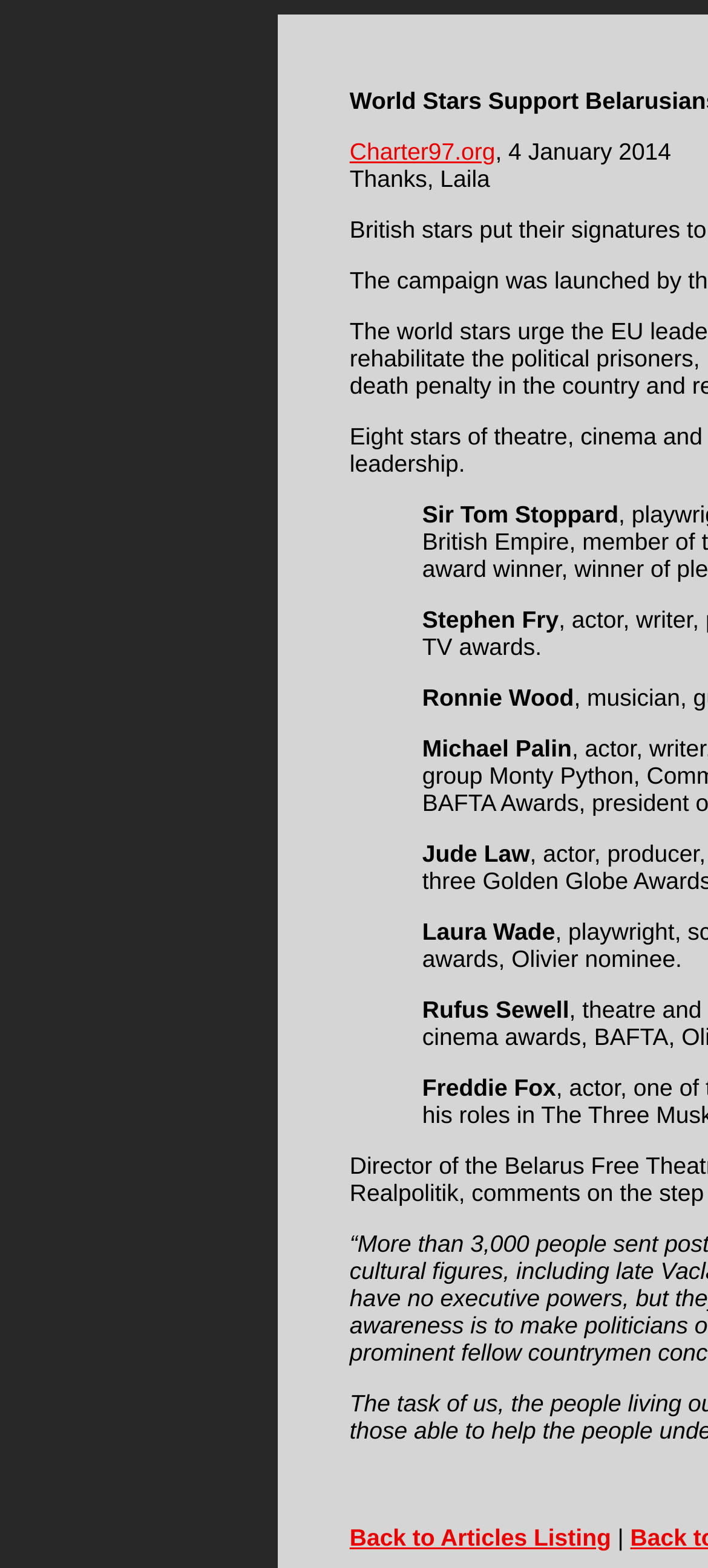Please answer the following question as detailed as possible based on the image: 
What is the first celebrity mentioned?

I looked at the list of StaticText elements containing celebrity names and found that Sir Tom Stoppard is the first one mentioned.